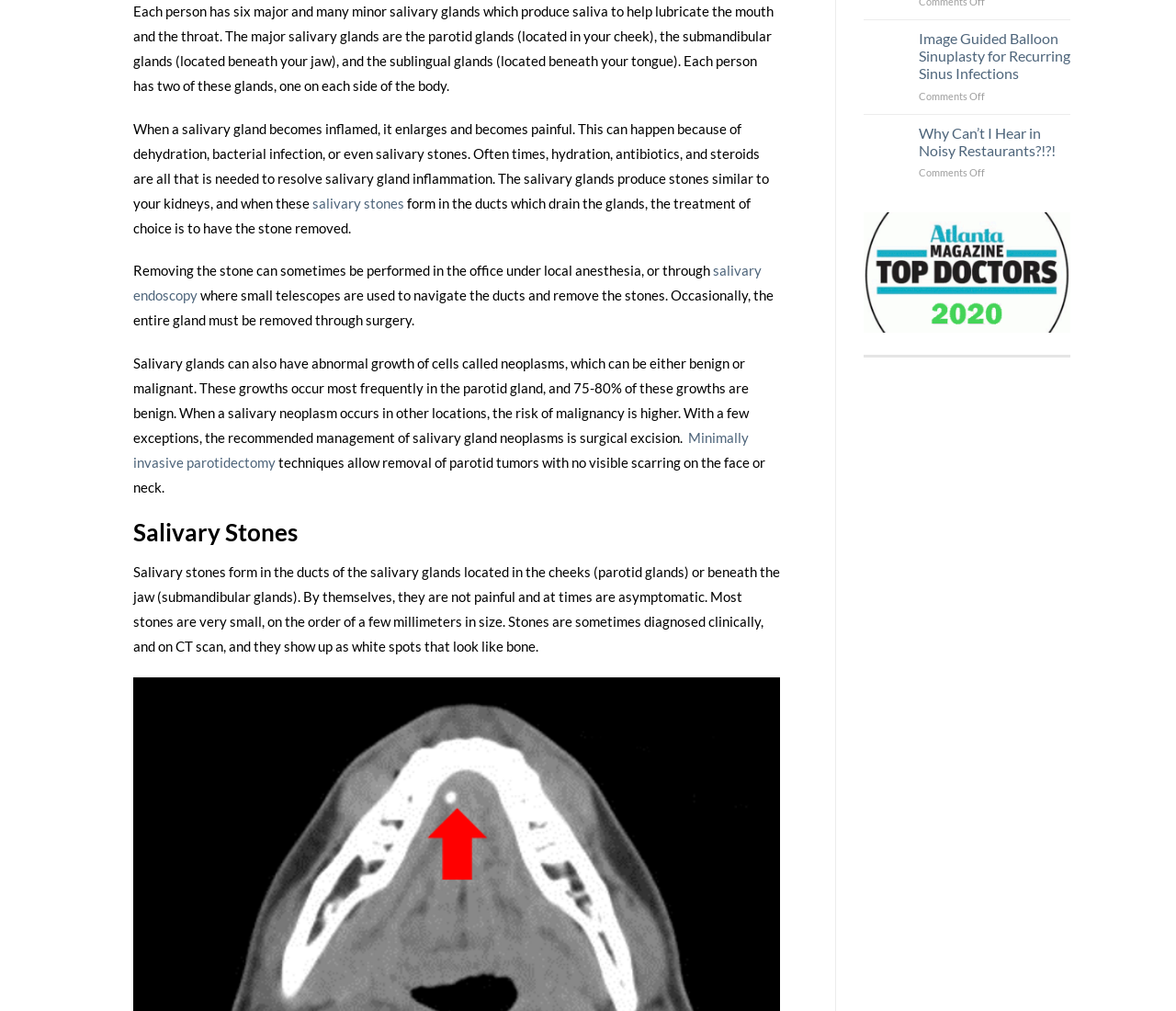Determine the bounding box coordinates in the format (top-left x, top-left y, bottom-right x, bottom-right y). Ensure all values are floating point numbers between 0 and 1. Identify the bounding box of the UI element described by: salivary stones

[0.266, 0.193, 0.344, 0.209]